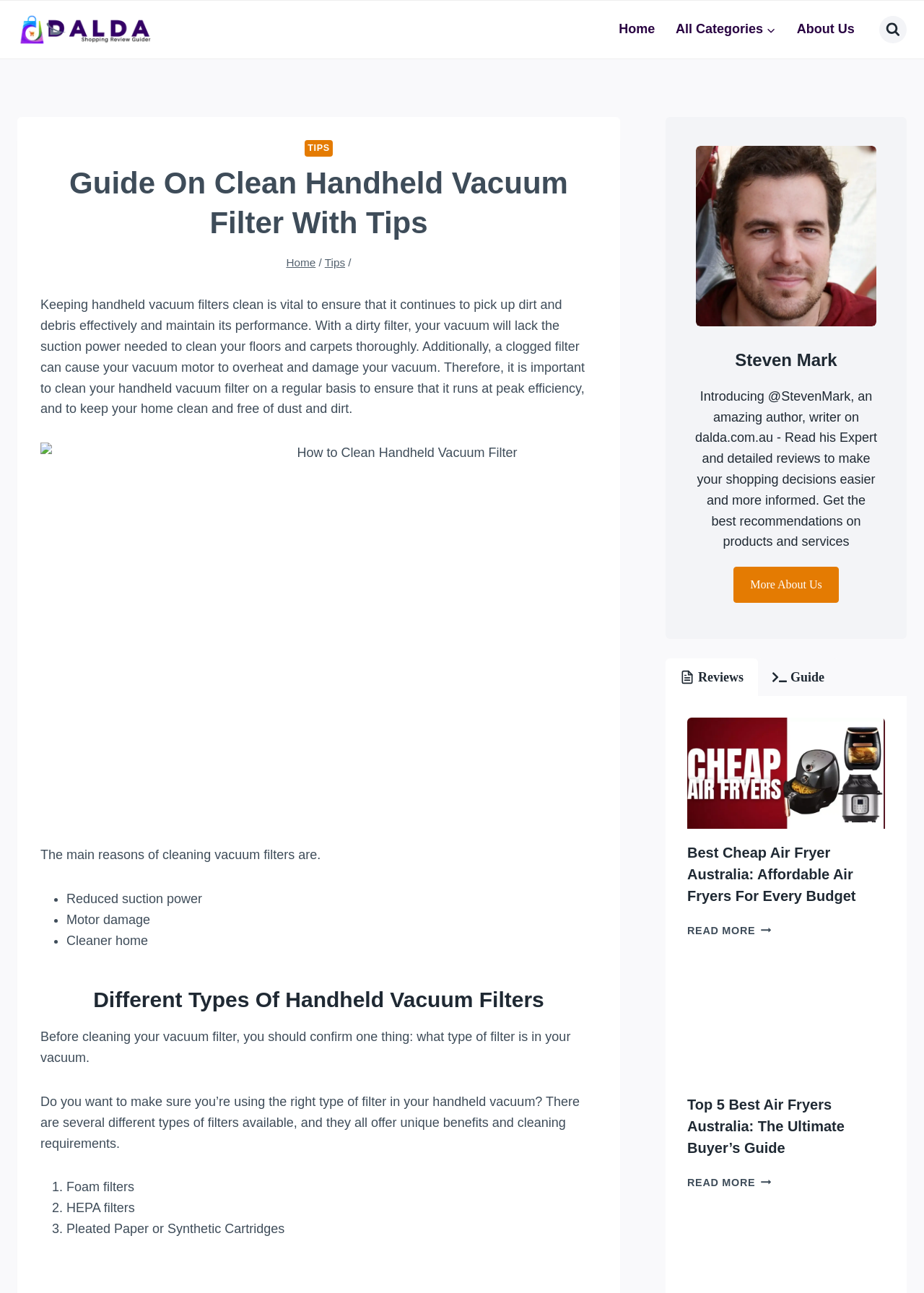Determine the bounding box coordinates of the clickable area required to perform the following instruction: "Read the guide on cleaning handheld vacuum filters". The coordinates should be represented as four float numbers between 0 and 1: [left, top, right, bottom].

[0.044, 0.127, 0.646, 0.188]